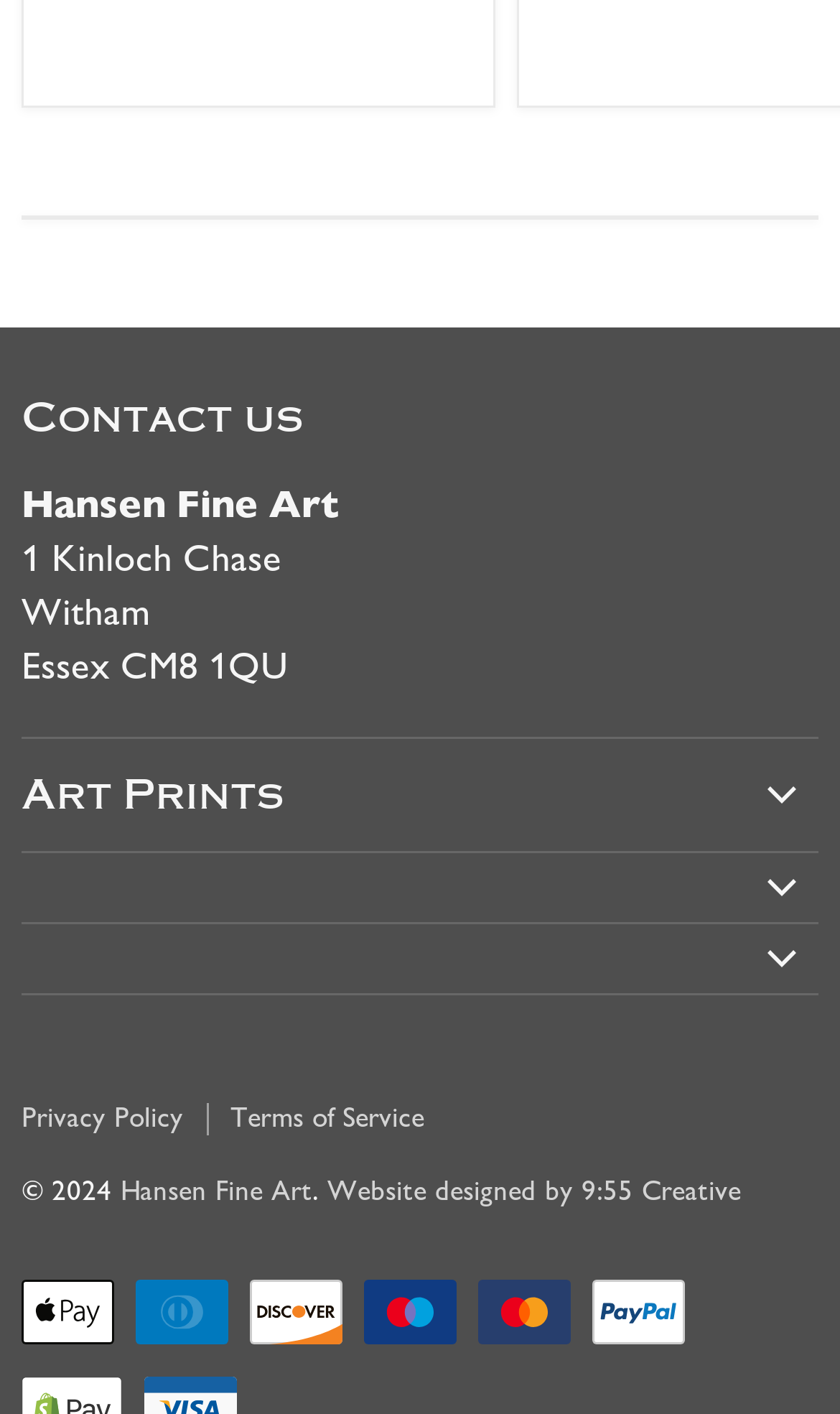Use a single word or phrase to answer the question: 
Who designed the website?

9:55 Creative